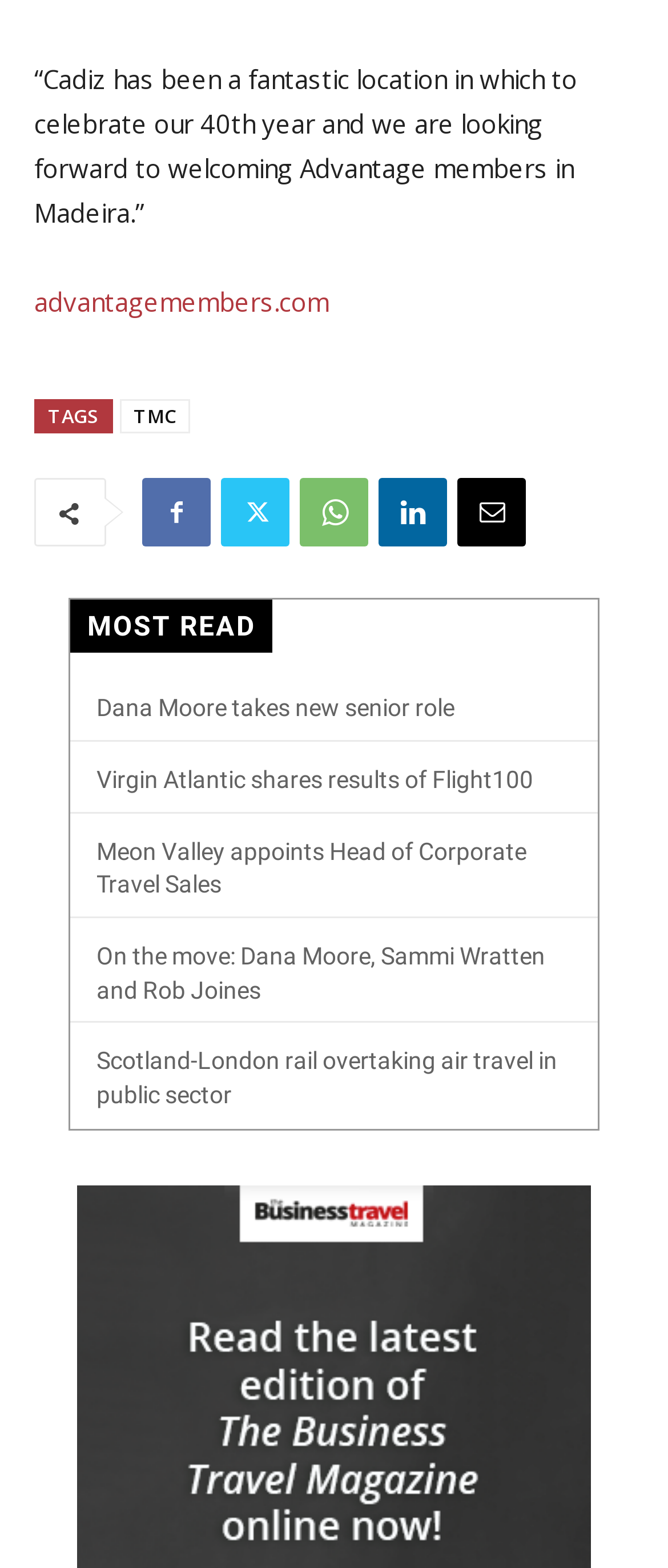Based on the visual content of the image, answer the question thoroughly: What is the website mentioned in the quote?

I found the quote '“Cadiz has been a fantastic location in which to celebrate our 40th year and we are looking forward to welcoming Advantage members in Madeira.”' which mentions a website, namely advantagemembers.com, as a link.